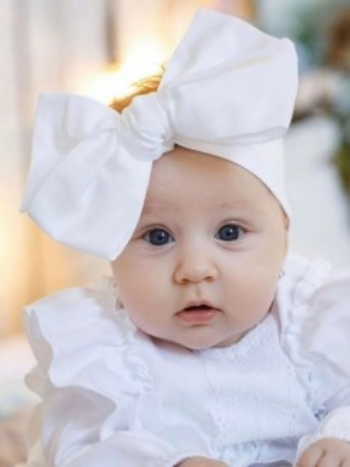Elaborate on all the key elements and details present in the image.

This adorable image features a baby girl with a charming expression, showcasing a large white bow headband that adds a delightful touch to her outfit. She is dressed in an elegant white ensemble with ruffled sleeves, which complements the soft, pastel atmosphere around her. The background suggests a cozy, well-lit setting, enhancing the innocence and sweetness of her appearance. Her bright blue eyes and round cheeks further emphasize her cuteness, making this moment truly heartwarming. This specific style is perfect for infants, evoking a sense of playful elegance.